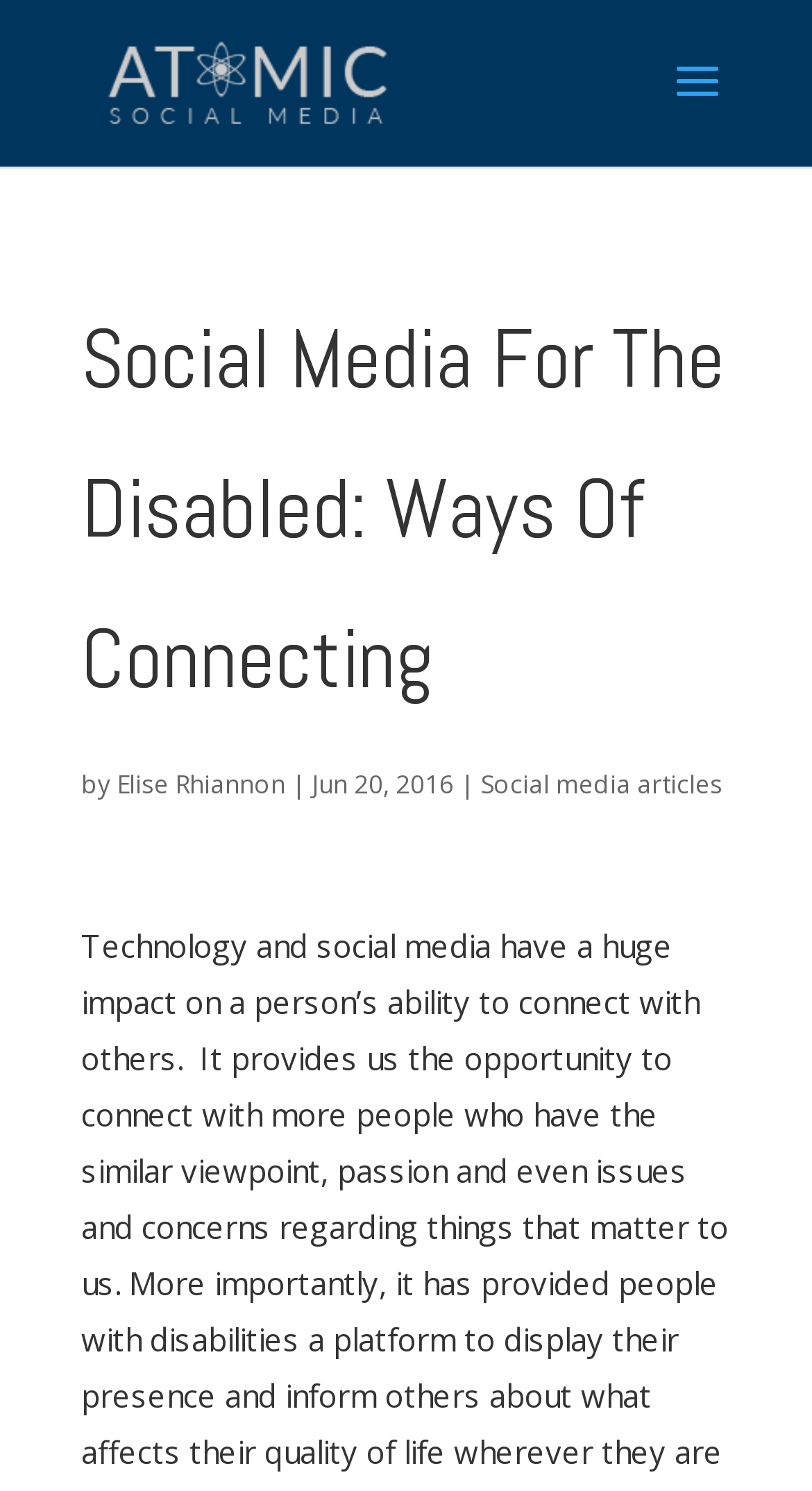Respond with a single word or phrase to the following question: When was the article published?

Jun 20, 2016